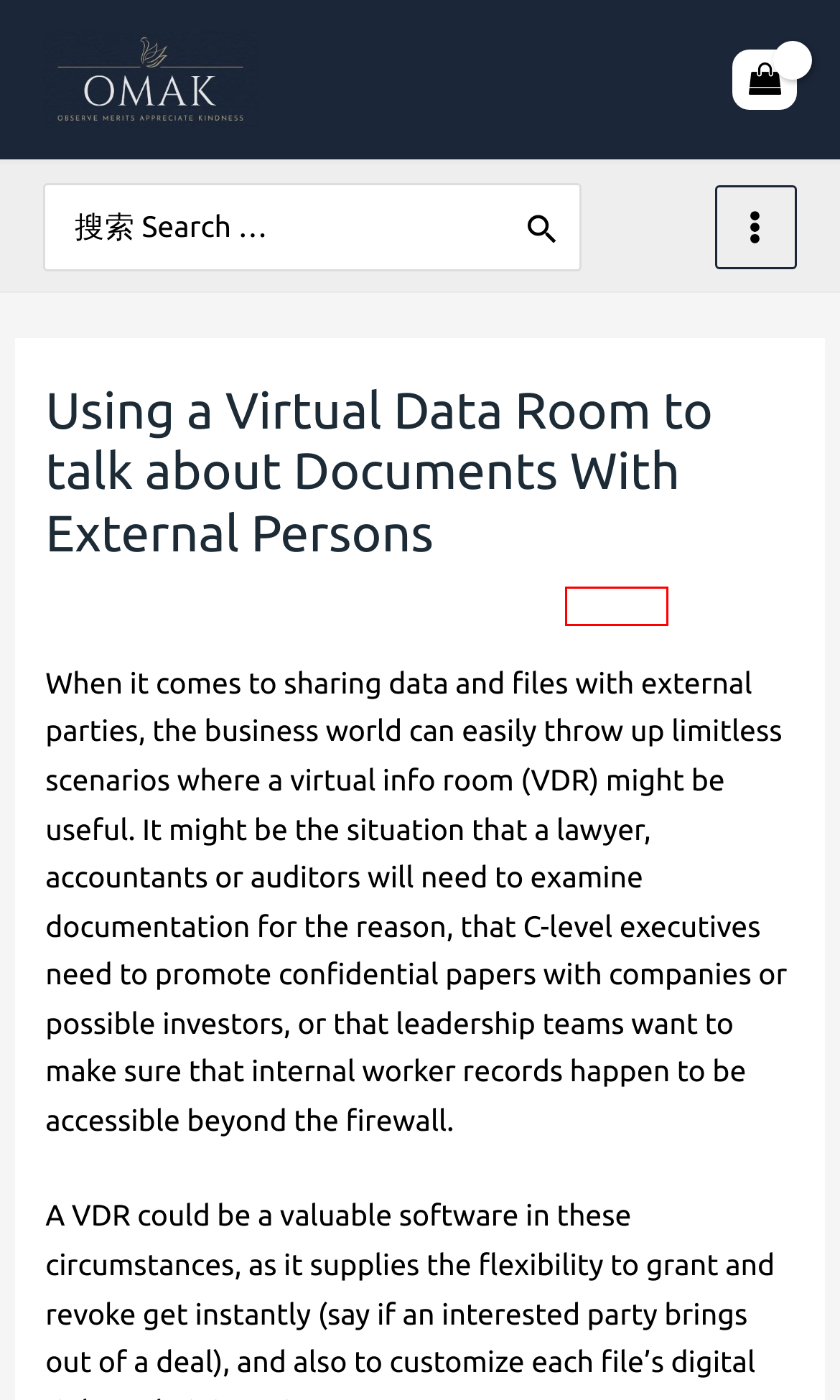With the provided screenshot showing a webpage and a red bounding box, determine which webpage description best fits the new page that appears after clicking the element inside the red box. Here are the options:
A. OMAK – Observe Merits Appreciate Kindness
B. Privacy Policy – OMAK
C. Returns – OMAK
D. Yu Xian – OMAK
E. Delivery Rates & Policy – OMAK
F. Cart – OMAK
G. Global accessibility Skyrock implies that the best amount of users are from France (72 – OMAK
H. Uncategorized – OMAK

D